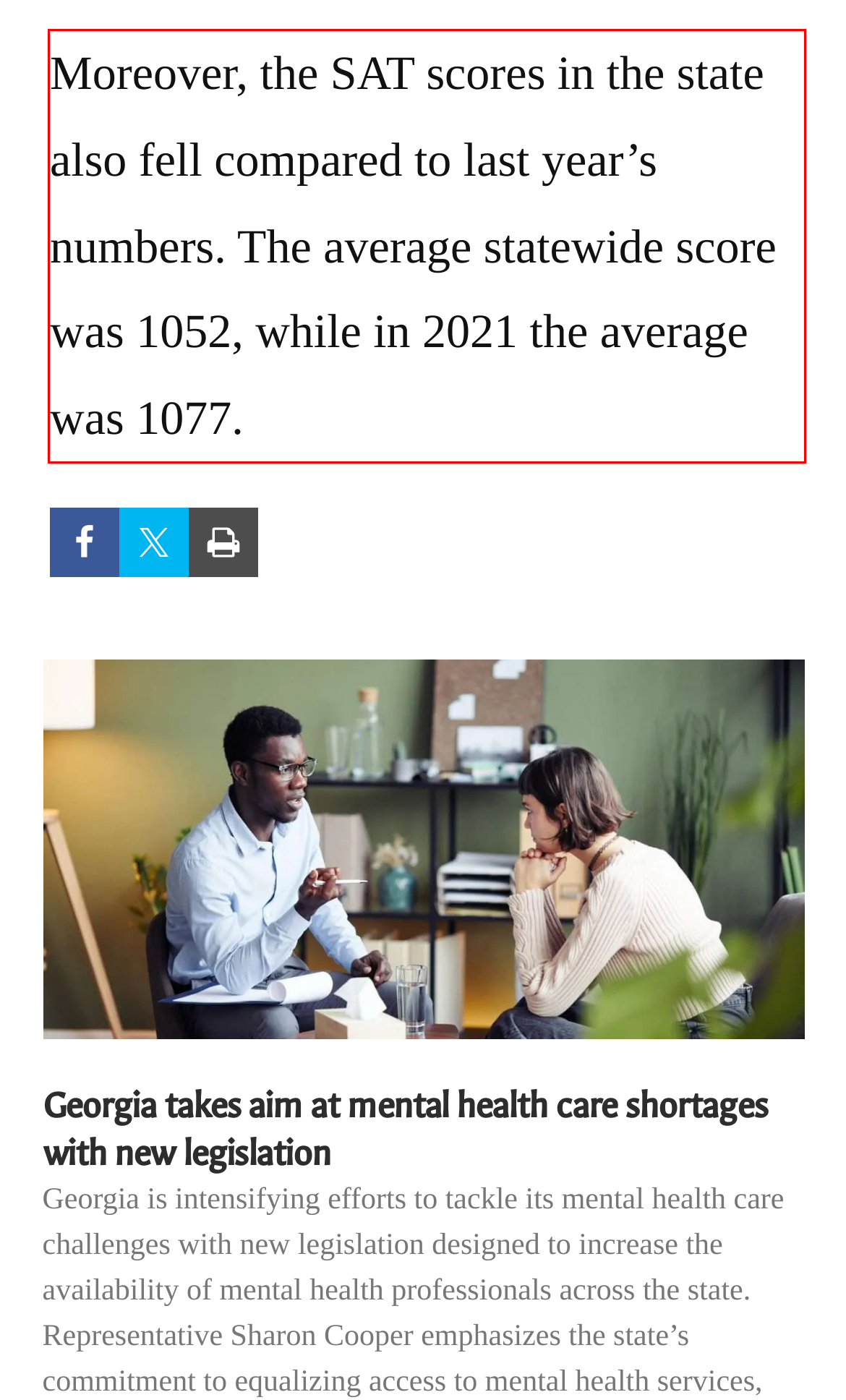Given the screenshot of a webpage, identify the red rectangle bounding box and recognize the text content inside it, generating the extracted text.

Moreover, the SAT scores in the state also fell compared to last year’s numbers. The average statewide score was 1052, while in 2021 the average was 1077.